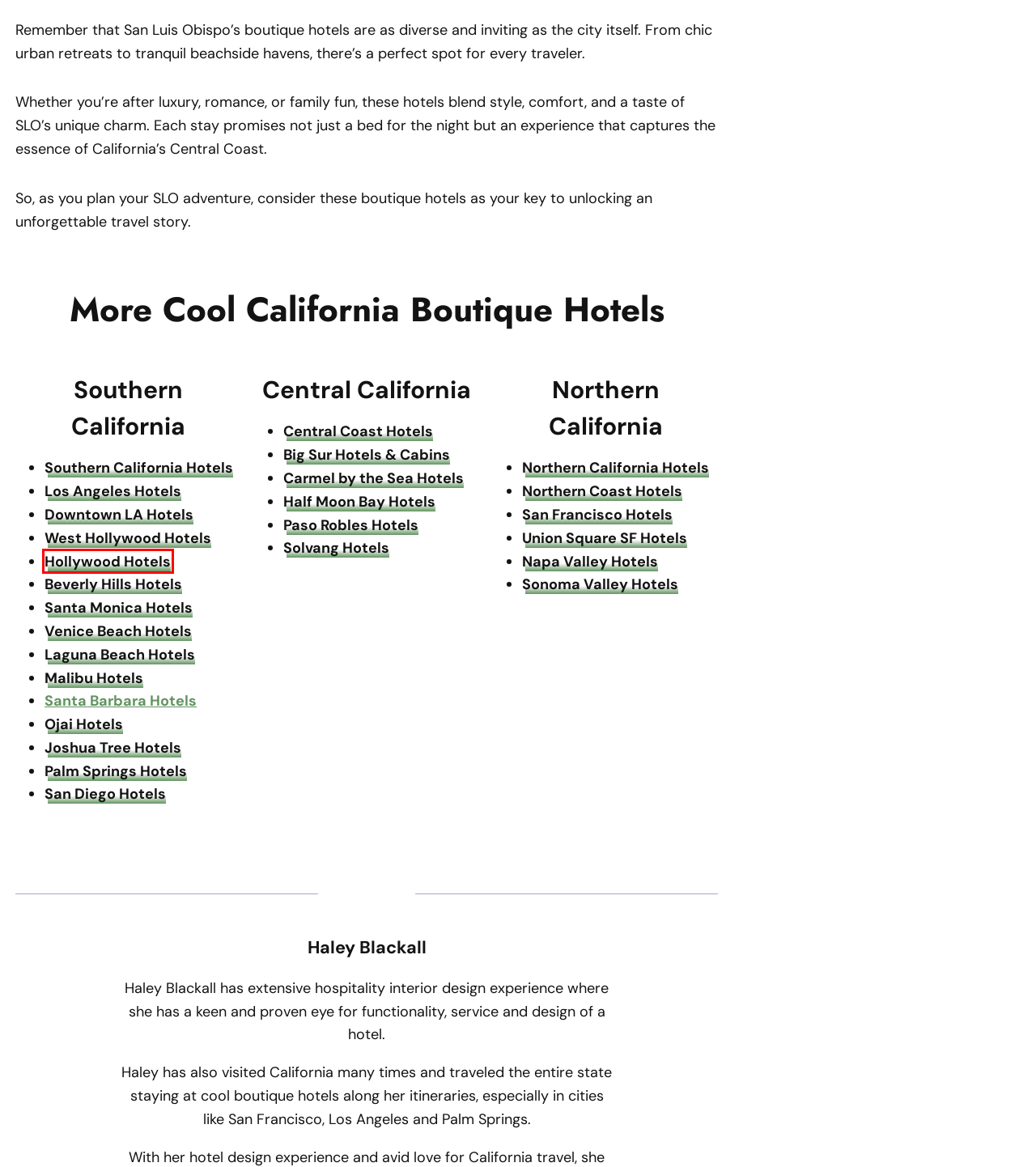With the provided webpage screenshot containing a red bounding box around a UI element, determine which description best matches the new webpage that appears after clicking the selected element. The choices are:
A. 15 Cool Boutique Hotels in Los Angeles, CA - Cool California Hotels.
B. 15 Stylish Boutique Hotels in Northern California - Cool California Hotels.
C. 15 Stylish Boutique Hotels in Hollywood, California - Cool California Hotels.
D. 15 Stylish Boutique Hotels in Northern California Coast - Cool California Hotels.
E. 15 Stylish Boutique Hotels in Southern California - Cool California Hotels.
F. 13 Stylish Boutique Hotels in Ojai, California - Cool California Hotels.
G. 15 Stylish Boutique Hotels in Beverly Hills, California - Cool California Hotels.
H. 15 Stylish Boutique Hotels in San Francisco, California - Cool California Hotels.

C